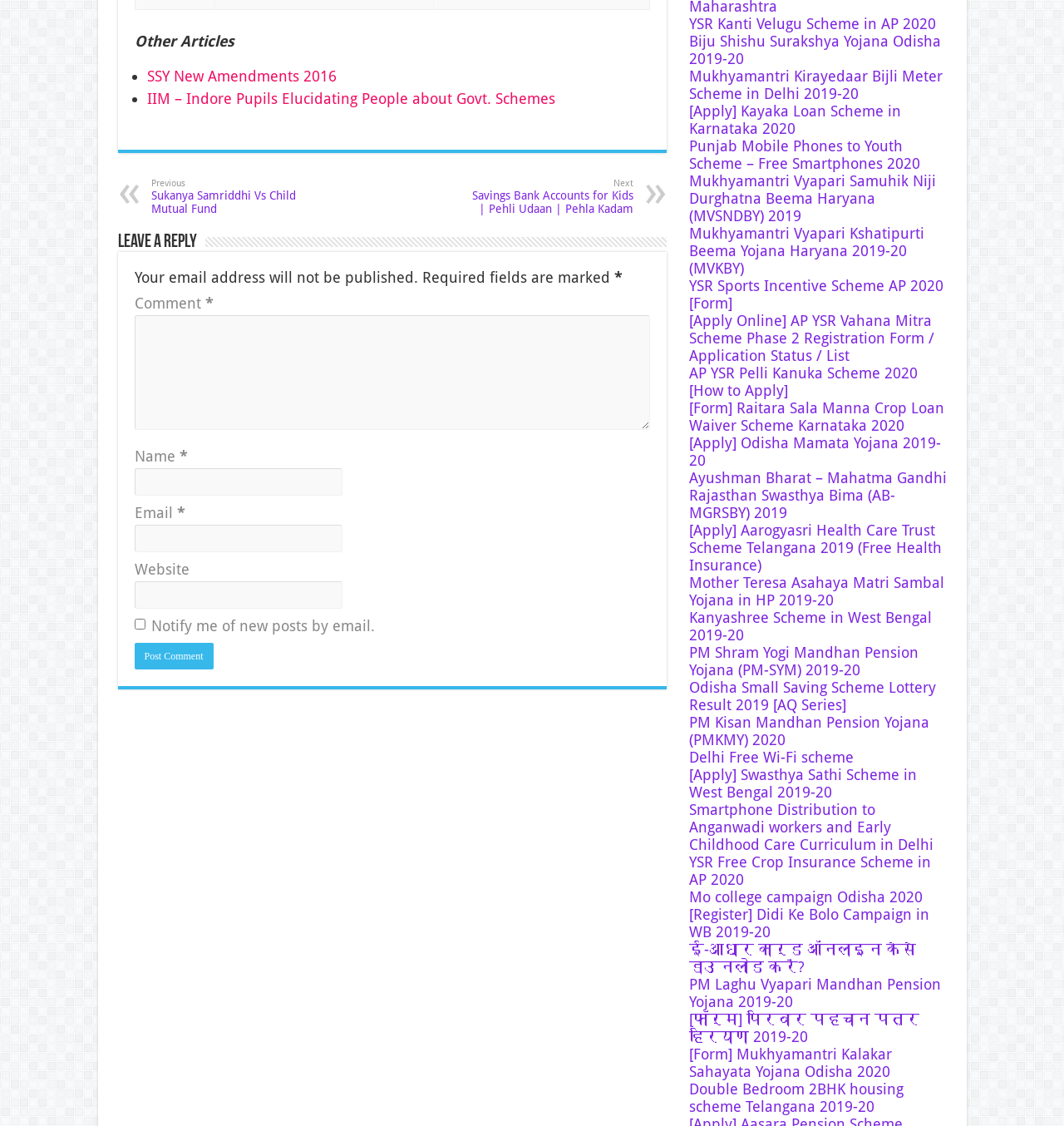Please predict the bounding box coordinates of the element's region where a click is necessary to complete the following instruction: "Enter your name in the 'Name' field". The coordinates should be represented by four float numbers between 0 and 1, i.e., [left, top, right, bottom].

[0.126, 0.415, 0.321, 0.44]